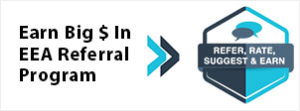Provide an in-depth description of all elements within the image.

This image promotes the "Earn Big $ In EEA Referral Program," featuring bold text emphasizing the opportunity to benefit financially through referrals. Accompanying the text is an arrow leading towards an emblematic badge, which contains the phrases "Refer, Rate, Suggest & Earn," suggesting a structured program where participation can lead to rewards. This visual encourages engagement by inviting individuals to participate actively in the referral initiative, highlighting the potential for financial gain in a straightforward and appealing manner.